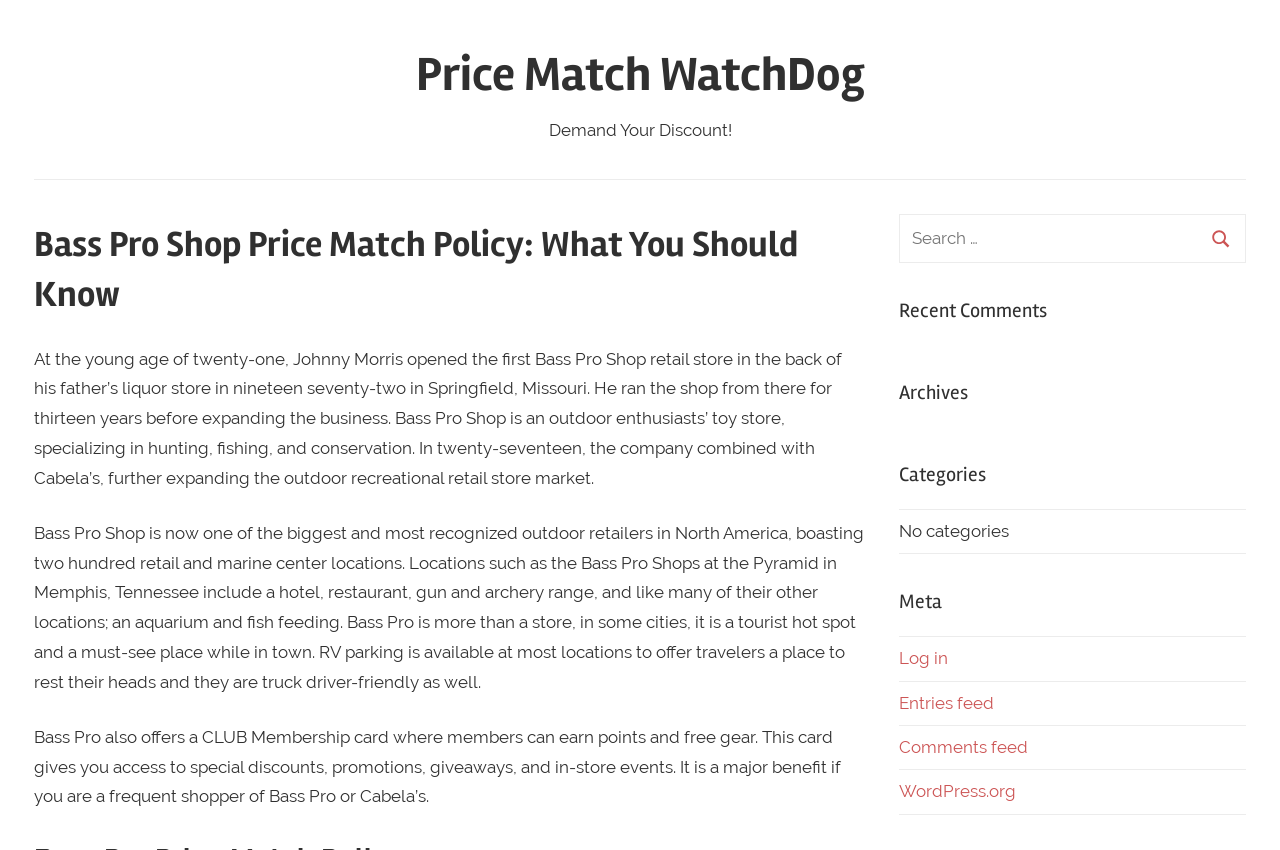Look at the image and answer the question in detail:
What features can be found at some Bass Pro Shop locations?

Some Bass Pro Shop locations, such as the one at the Pyramid in Memphis, Tennessee, feature a hotel, restaurant, gun and archery range, and an aquarium, making them a tourist hot spot and a must-see place while in town.